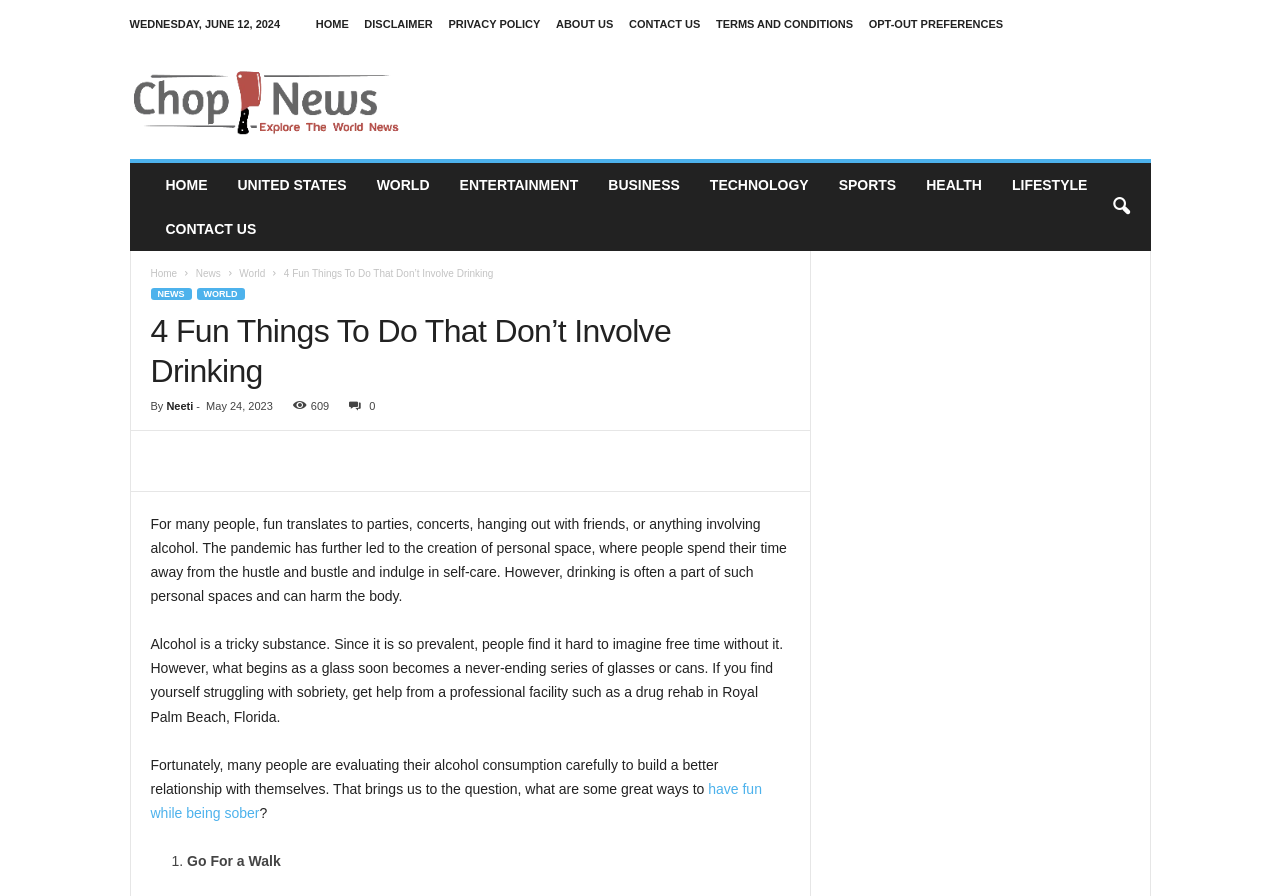Identify the bounding box coordinates of the clickable region required to complete the instruction: "click the HOME link". The coordinates should be given as four float numbers within the range of 0 and 1, i.e., [left, top, right, bottom].

[0.247, 0.02, 0.272, 0.033]